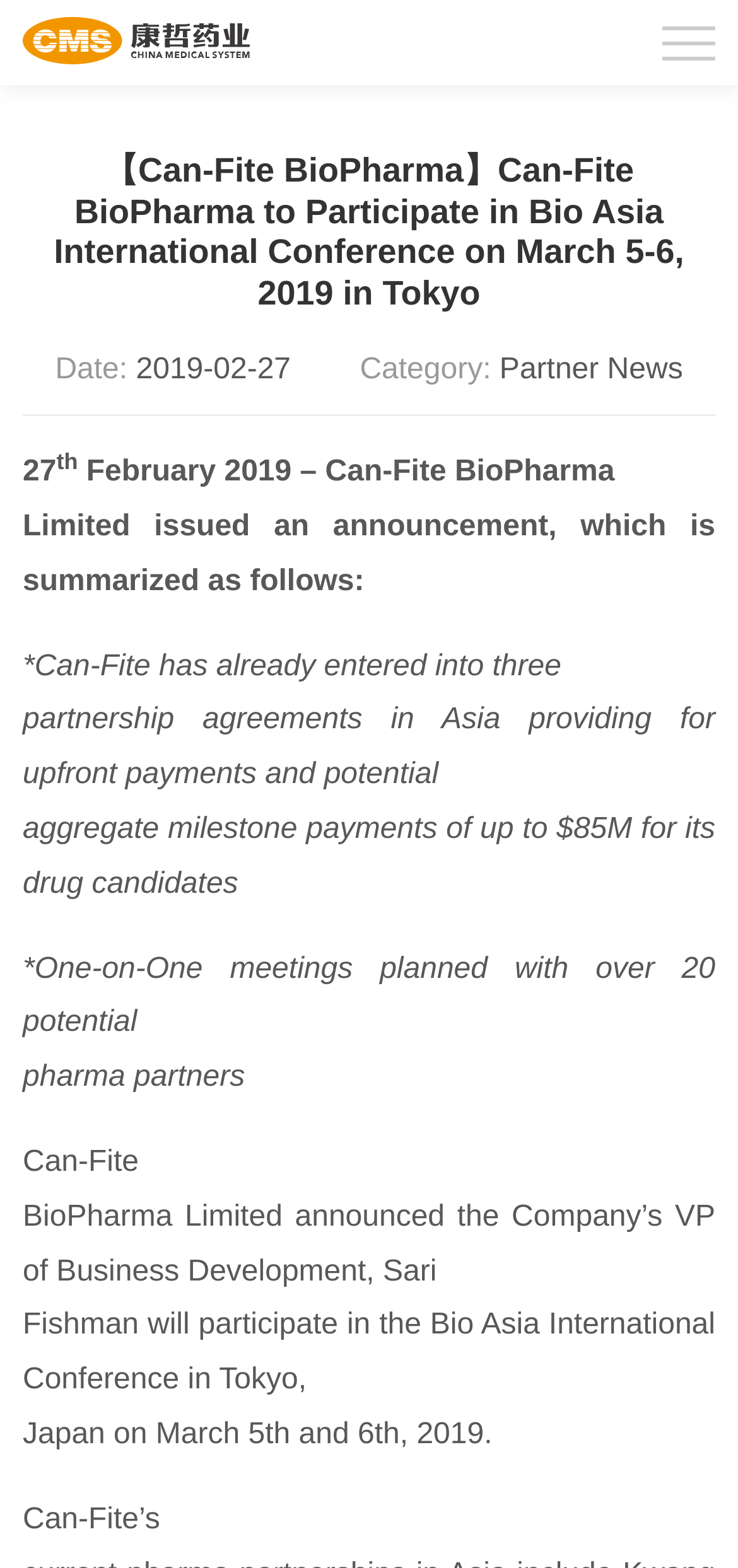What is the category of the news?
Please use the image to provide a one-word or short phrase answer.

Partner News